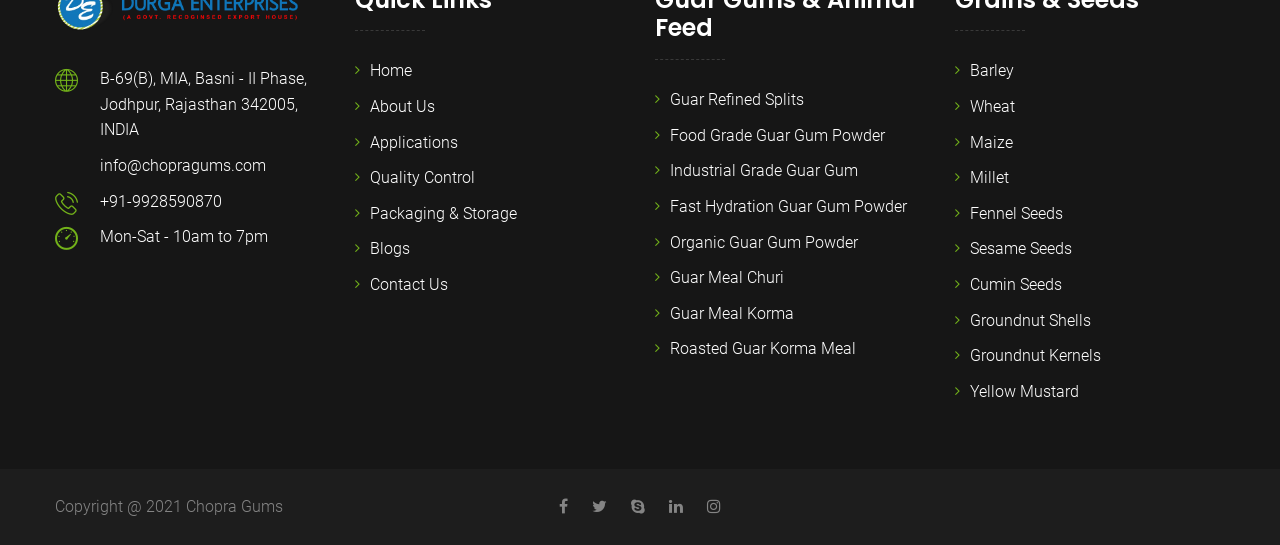Identify the bounding box coordinates of the clickable region required to complete the instruction: "View Guar Refined Splits". The coordinates should be given as four float numbers within the range of 0 and 1, i.e., [left, top, right, bottom].

[0.512, 0.166, 0.628, 0.201]